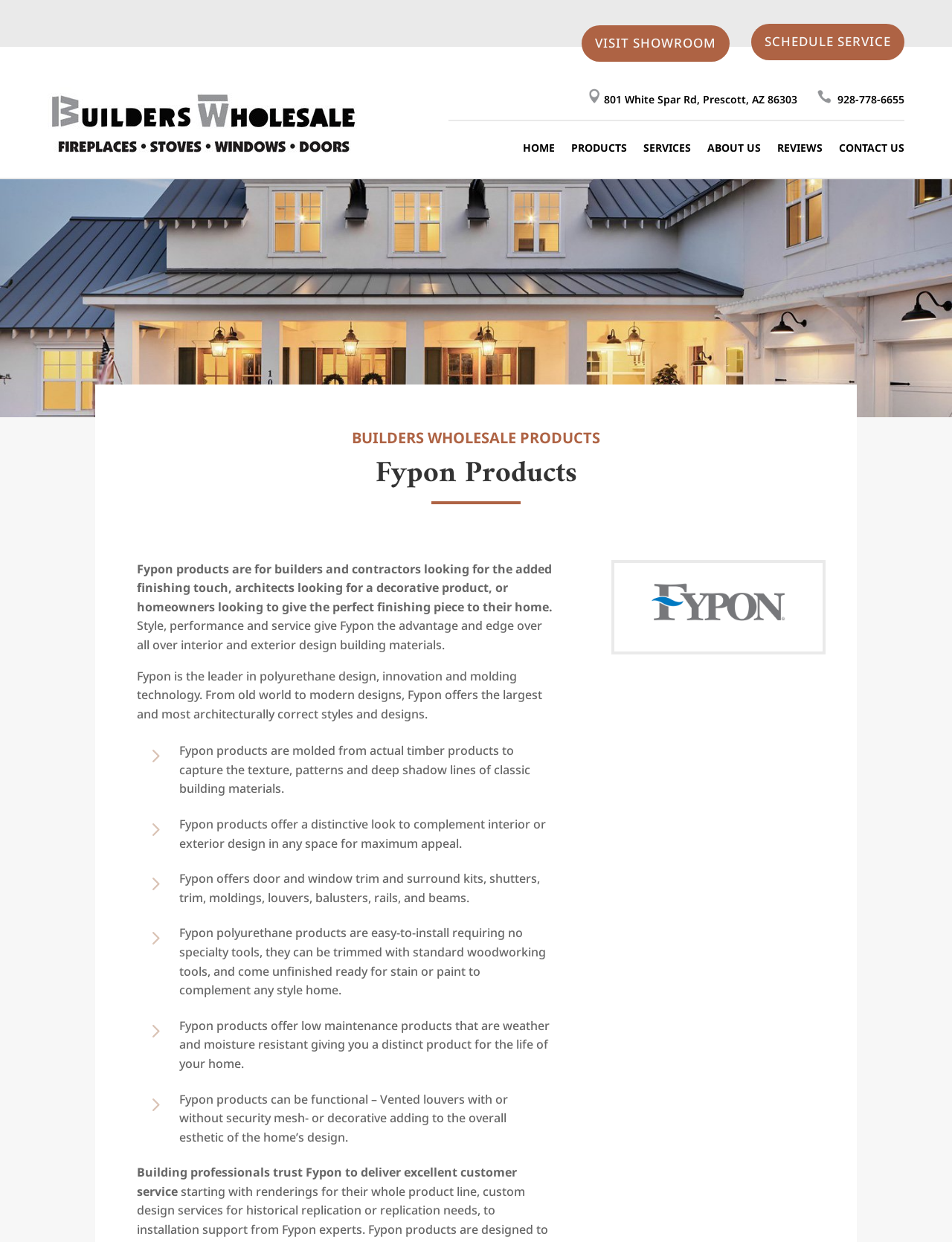Find the bounding box coordinates for the HTML element specified by: "Schedule Service".

[0.789, 0.019, 0.95, 0.048]